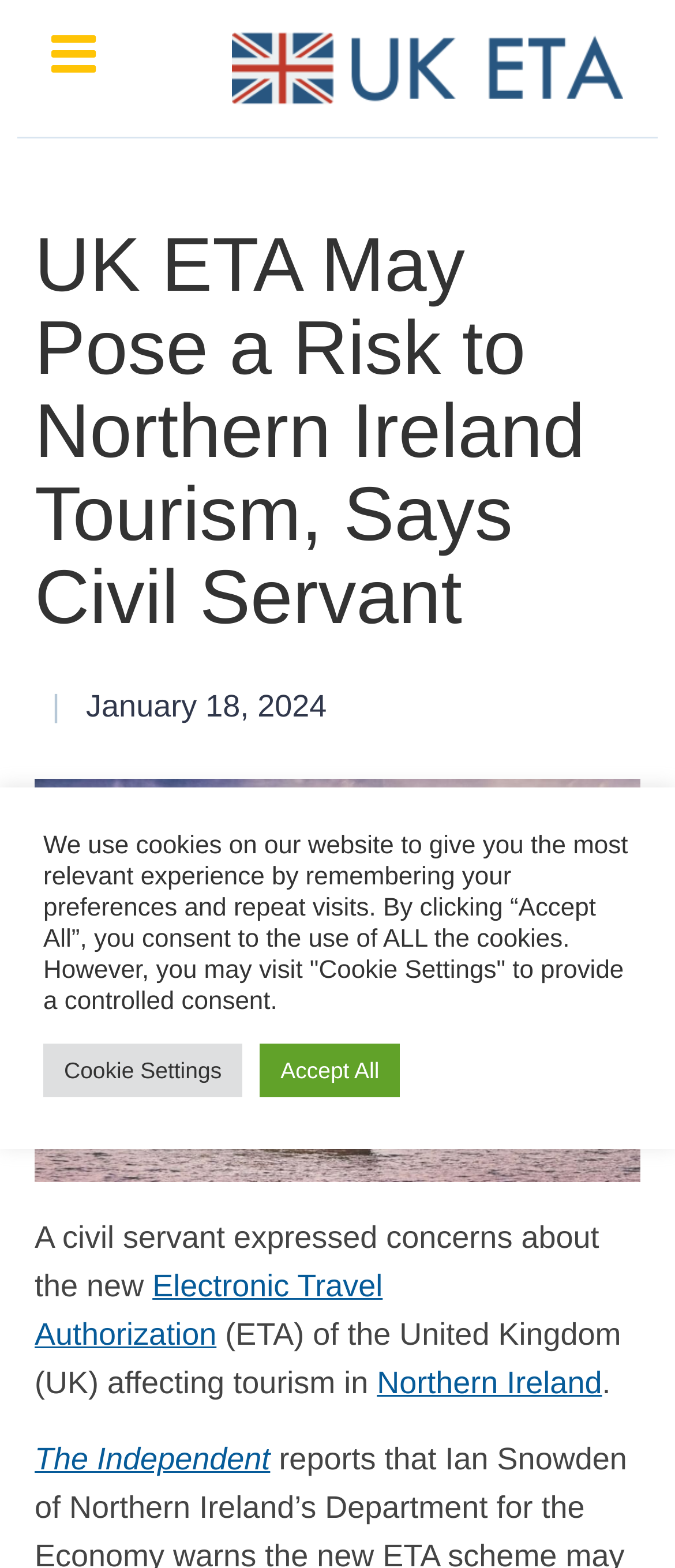Find the bounding box coordinates of the element to click in order to complete the given instruction: "Read about Eligibility."

[0.025, 0.156, 0.952, 0.213]